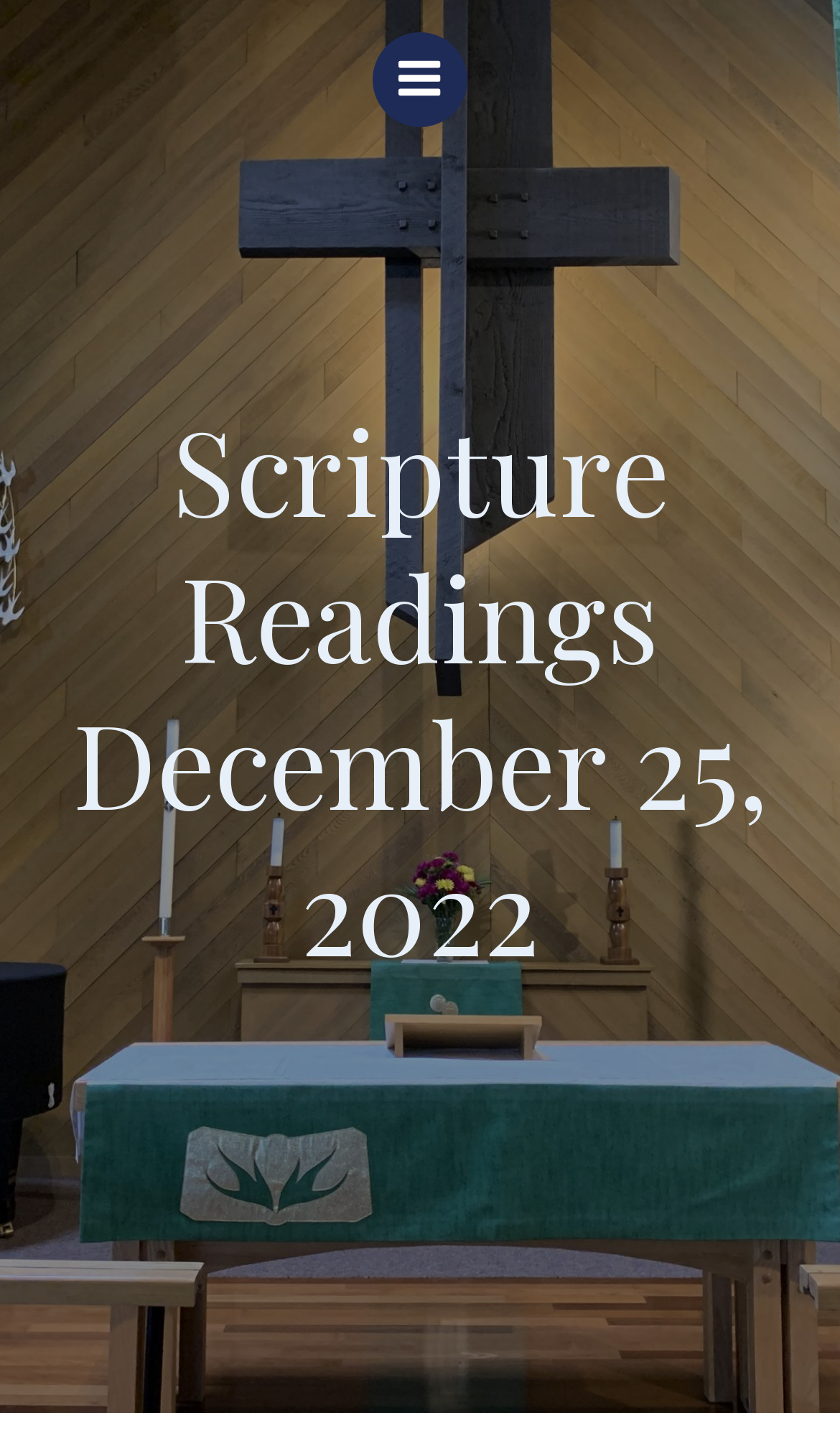What is the main heading displayed on the webpage? Please provide the text.

Scripture Readings December 25, 2022